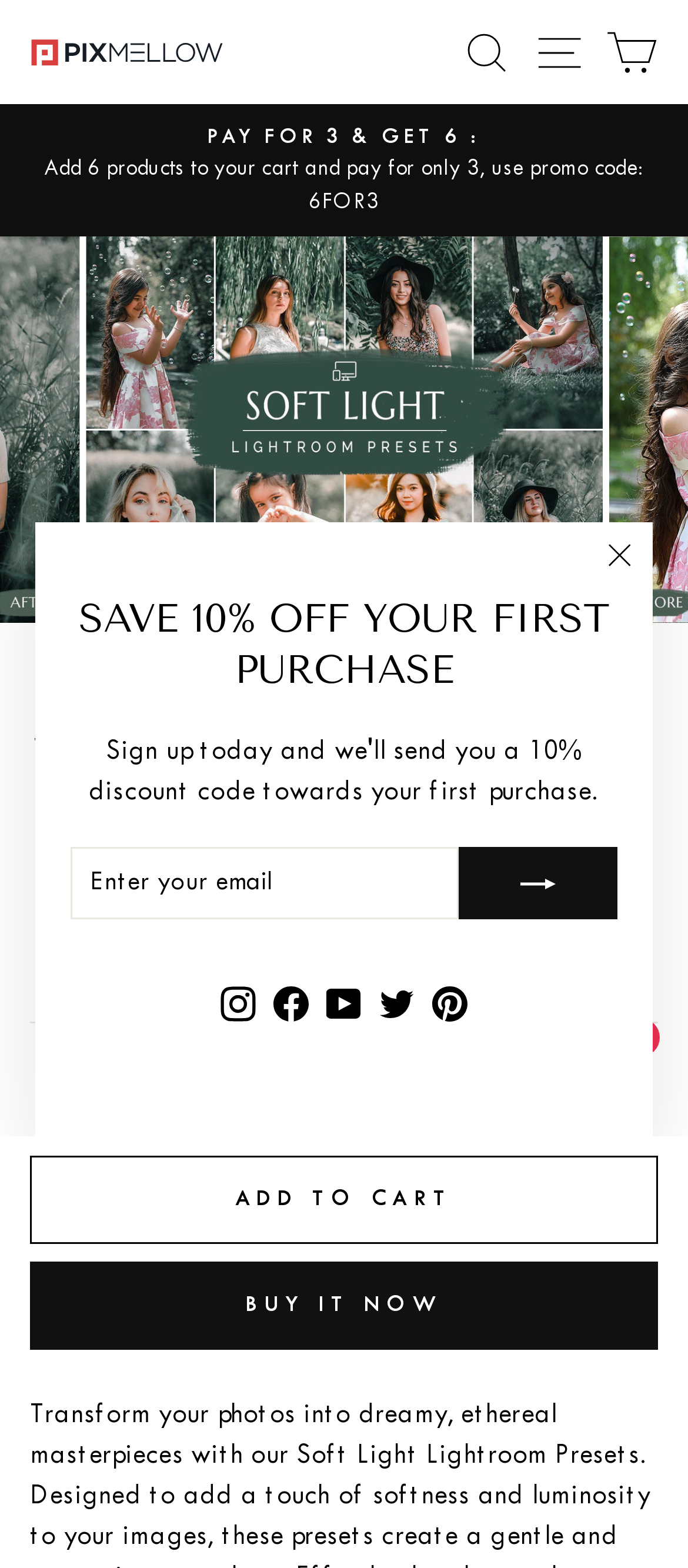Please identify the bounding box coordinates of the element on the webpage that should be clicked to follow this instruction: "Subscribe to the newsletter". The bounding box coordinates should be given as four float numbers between 0 and 1, formatted as [left, top, right, bottom].

[0.667, 0.541, 0.897, 0.586]